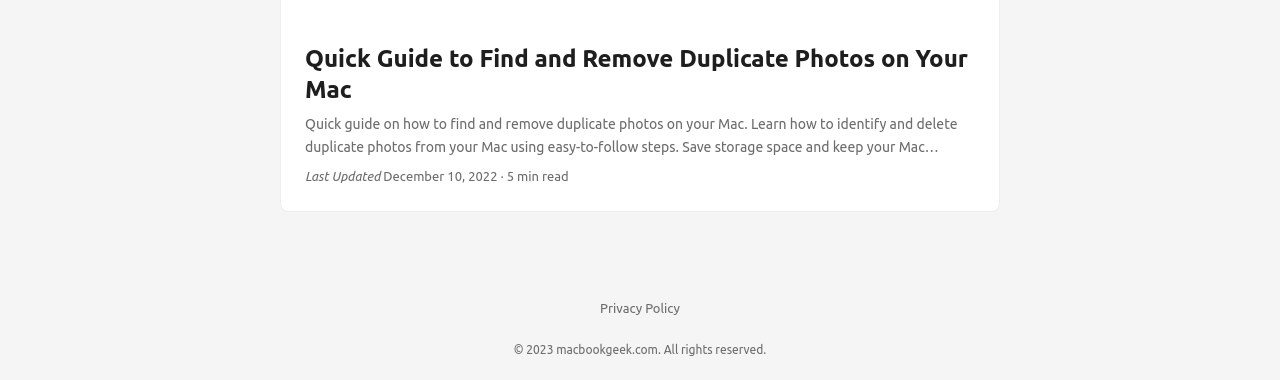What is the name of the website?
Based on the screenshot, respond with a single word or phrase.

macbookgeek.com